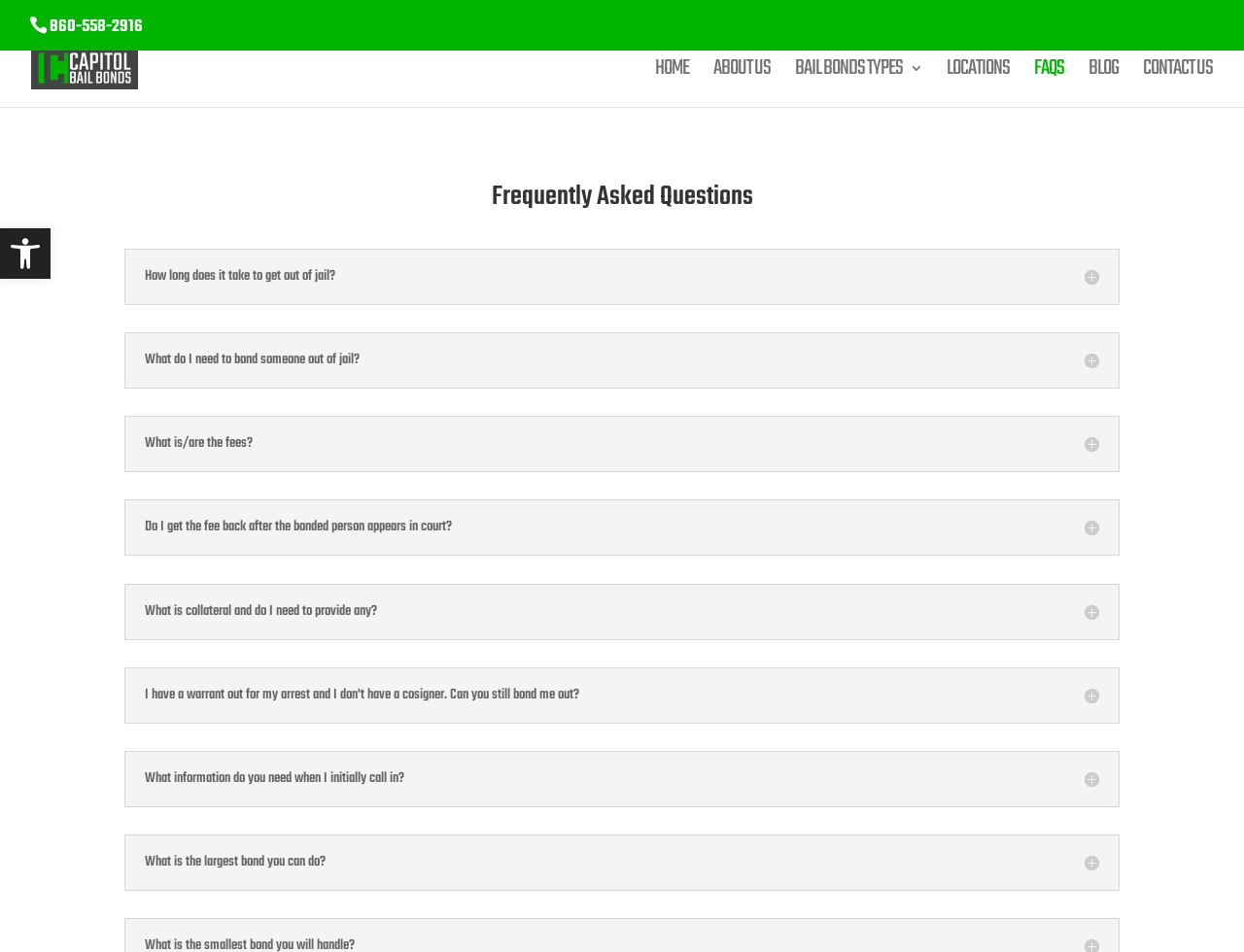Please locate the clickable area by providing the bounding box coordinates to follow this instruction: "Click on 'What do I need to bond someone out of jail?'".

[0.1, 0.349, 0.9, 0.408]